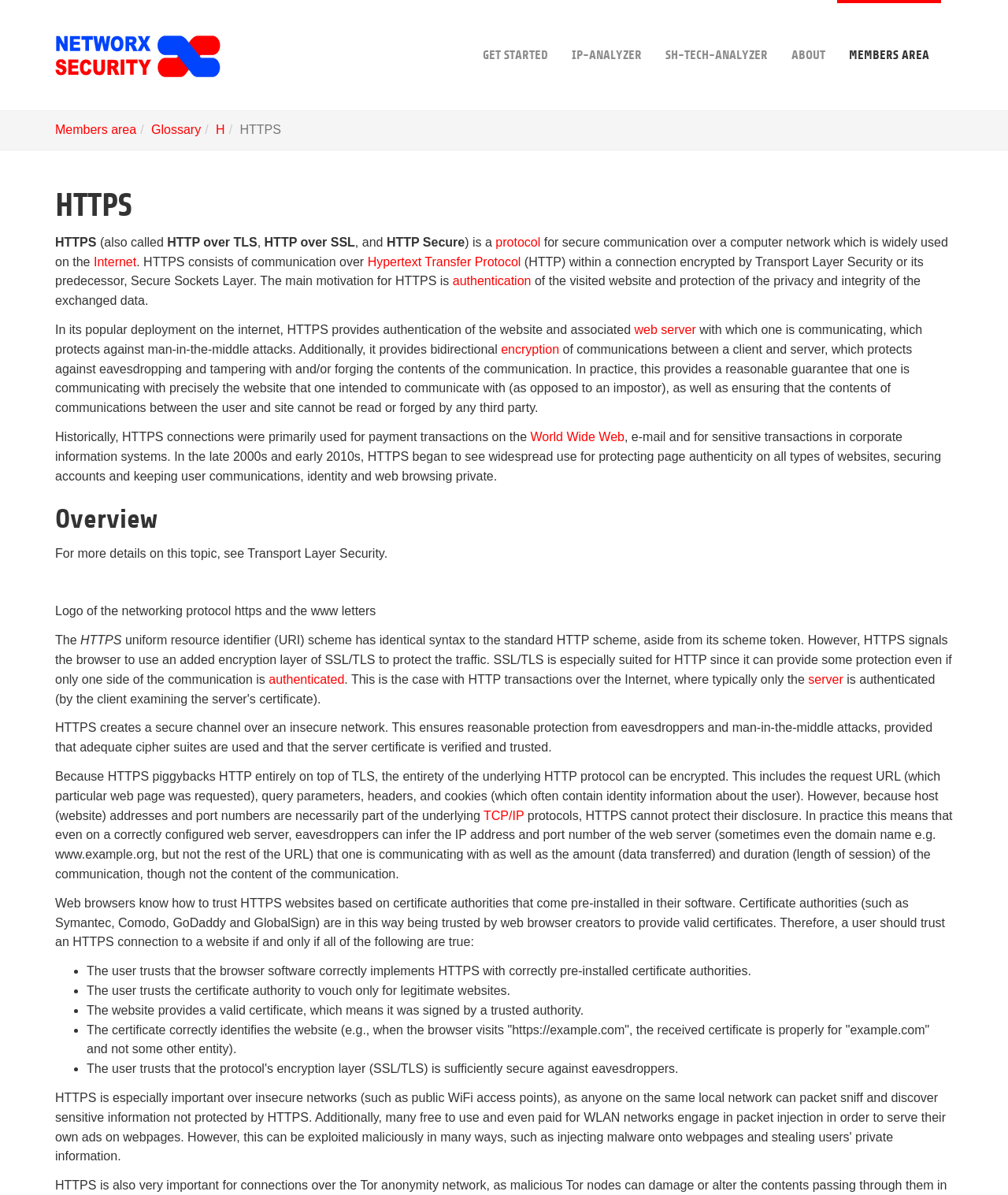Please determine the bounding box coordinates of the element to click on in order to accomplish the following task: "Access the MEMBERS AREA". Ensure the coordinates are four float numbers ranging from 0 to 1, i.e., [left, top, right, bottom].

[0.83, 0.0, 0.934, 0.092]